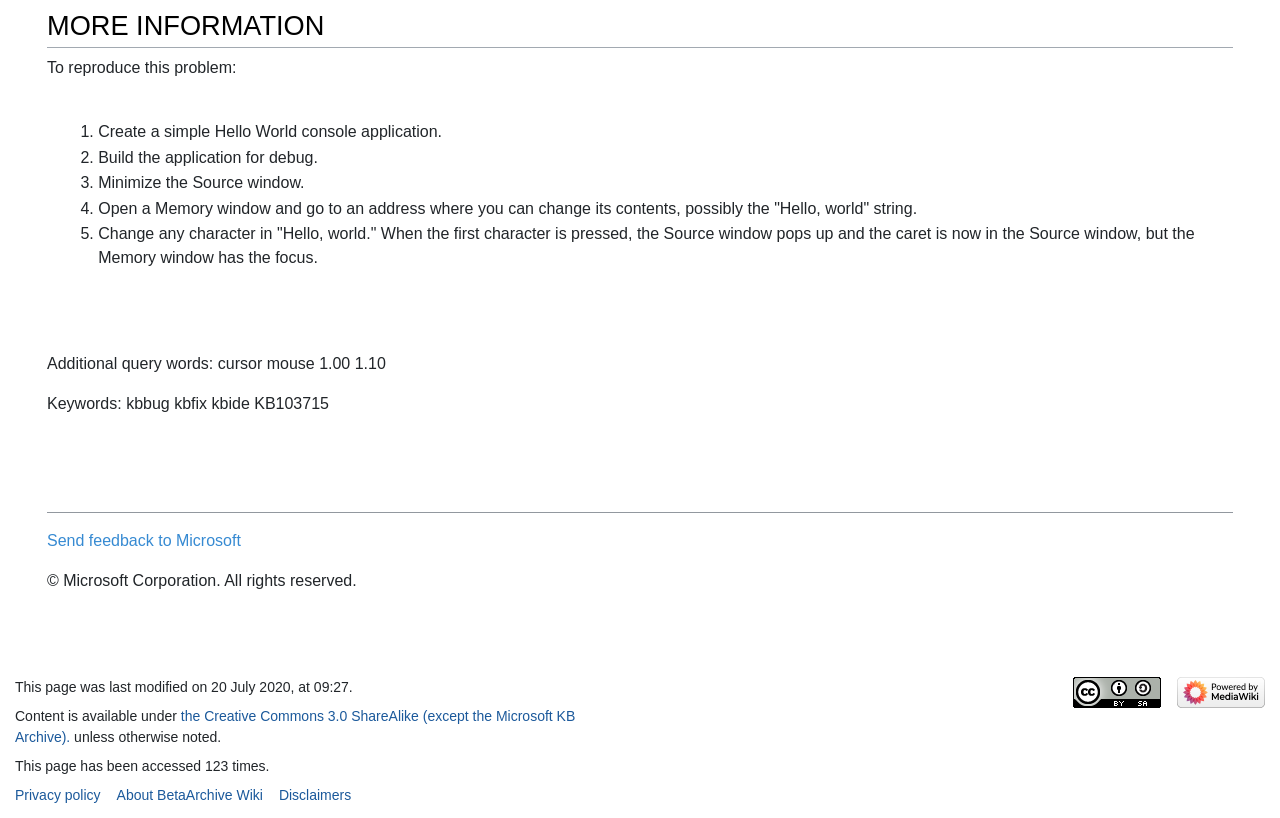Please determine the bounding box coordinates for the UI element described here. Use the format (top-left x, top-left y, bottom-right x, bottom-right y) with values bounded between 0 and 1: Privacy policy

[0.012, 0.962, 0.079, 0.982]